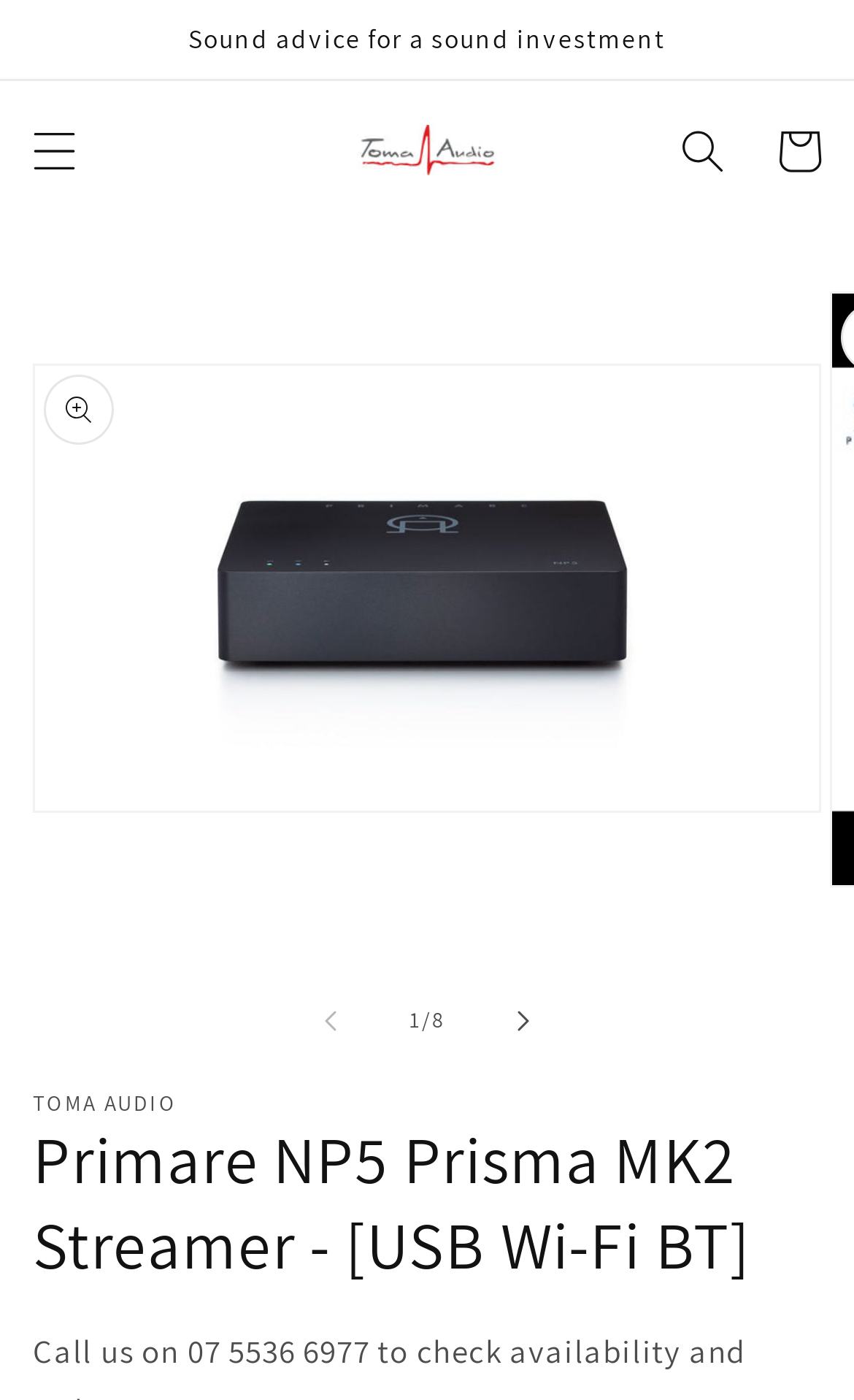Using the provided element description: "parent_node: 1 aria-label="Slide right" name="next"", determine the bounding box coordinates of the corresponding UI element in the screenshot.

[0.556, 0.694, 0.669, 0.763]